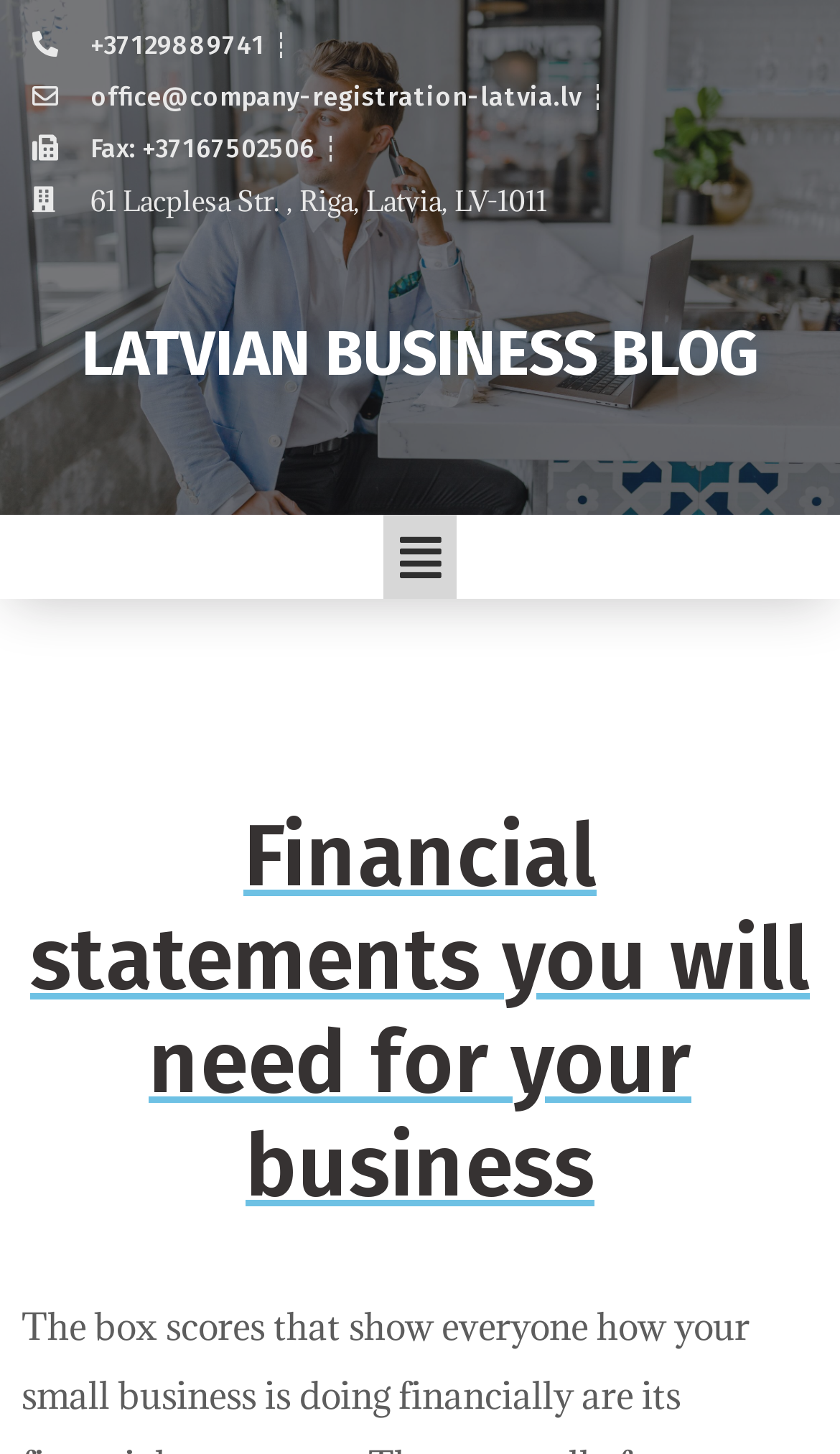Can you determine the main header of this webpage?

LATVIAN BUSINESS BLOG